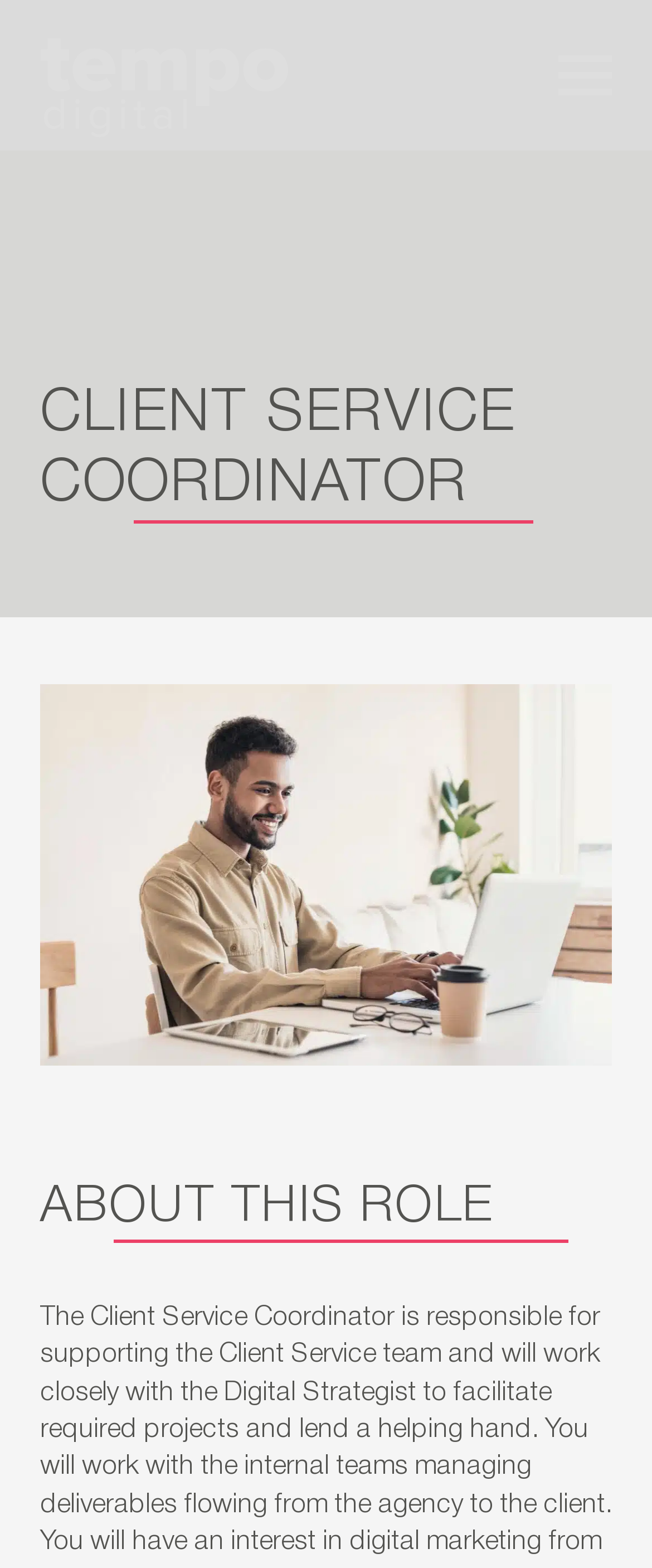Find the coordinates for the bounding box of the element with this description: "aria-label="Open Menu"".

[0.856, 0.031, 0.938, 0.065]